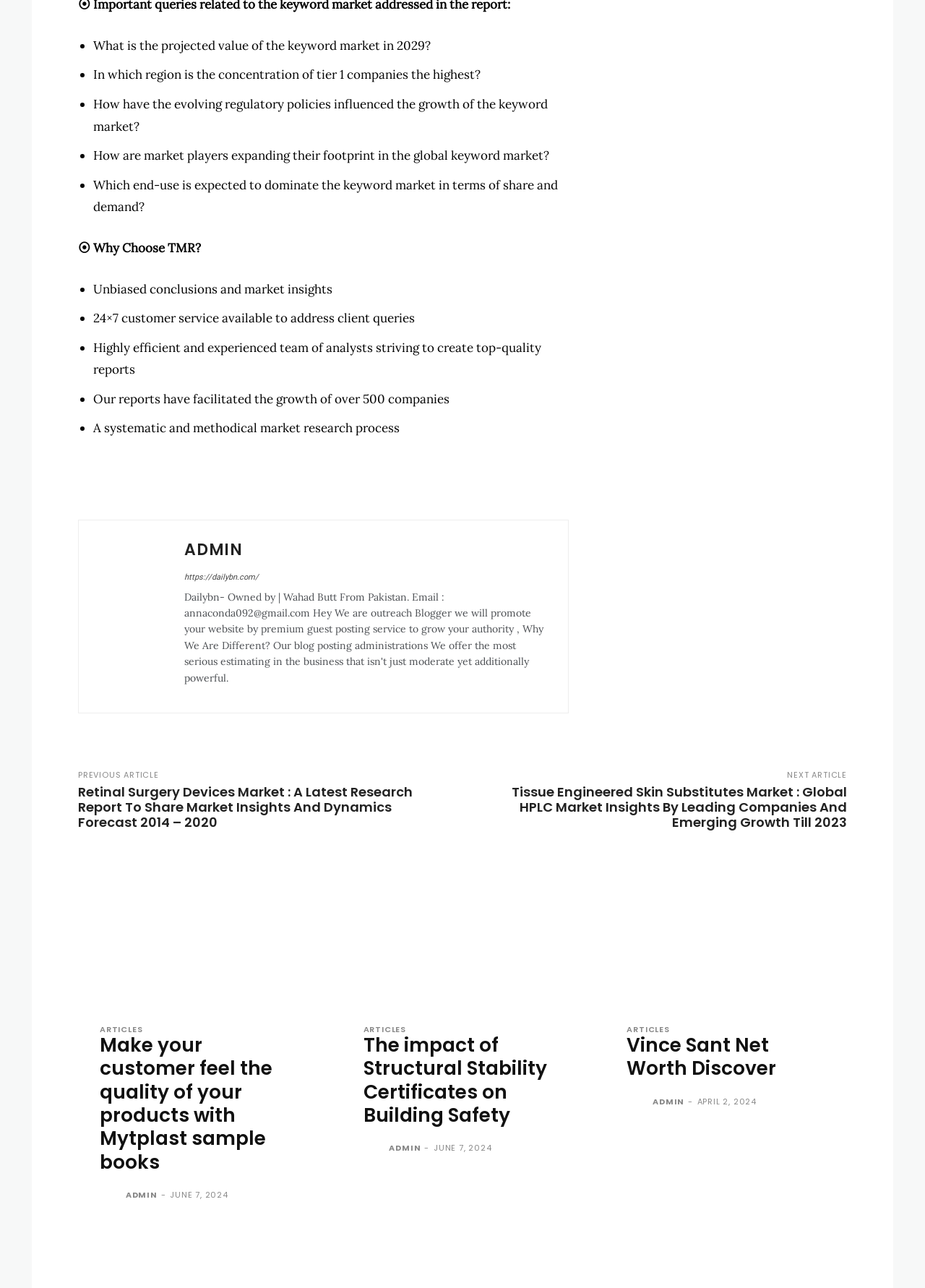Give a concise answer using only one word or phrase for this question:
How many companies have been facilitated by TMR's reports?

Over 500